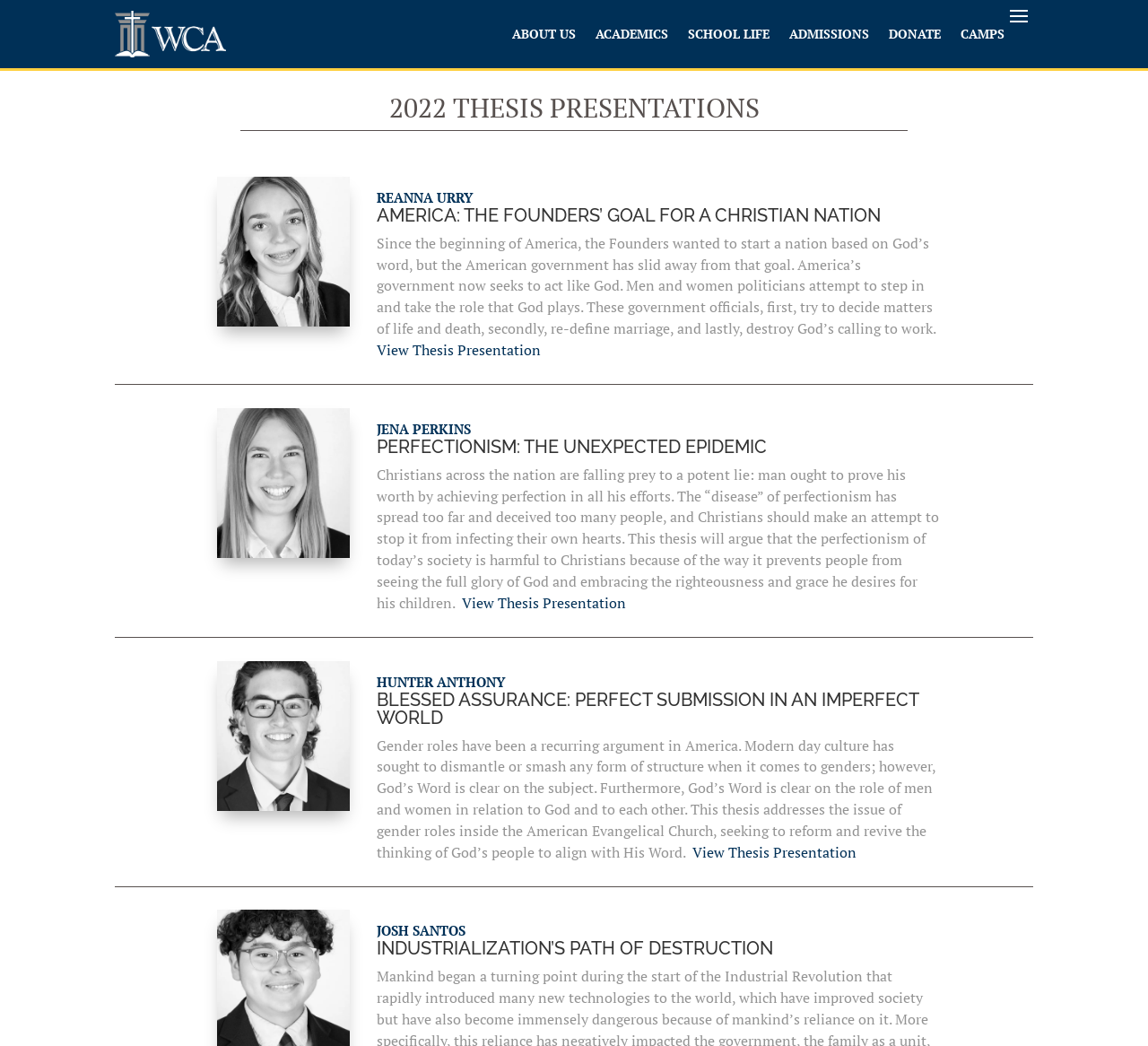Use a single word or phrase to answer the question: 
What is the name of the third thesis presenter?

Hunter Anthony